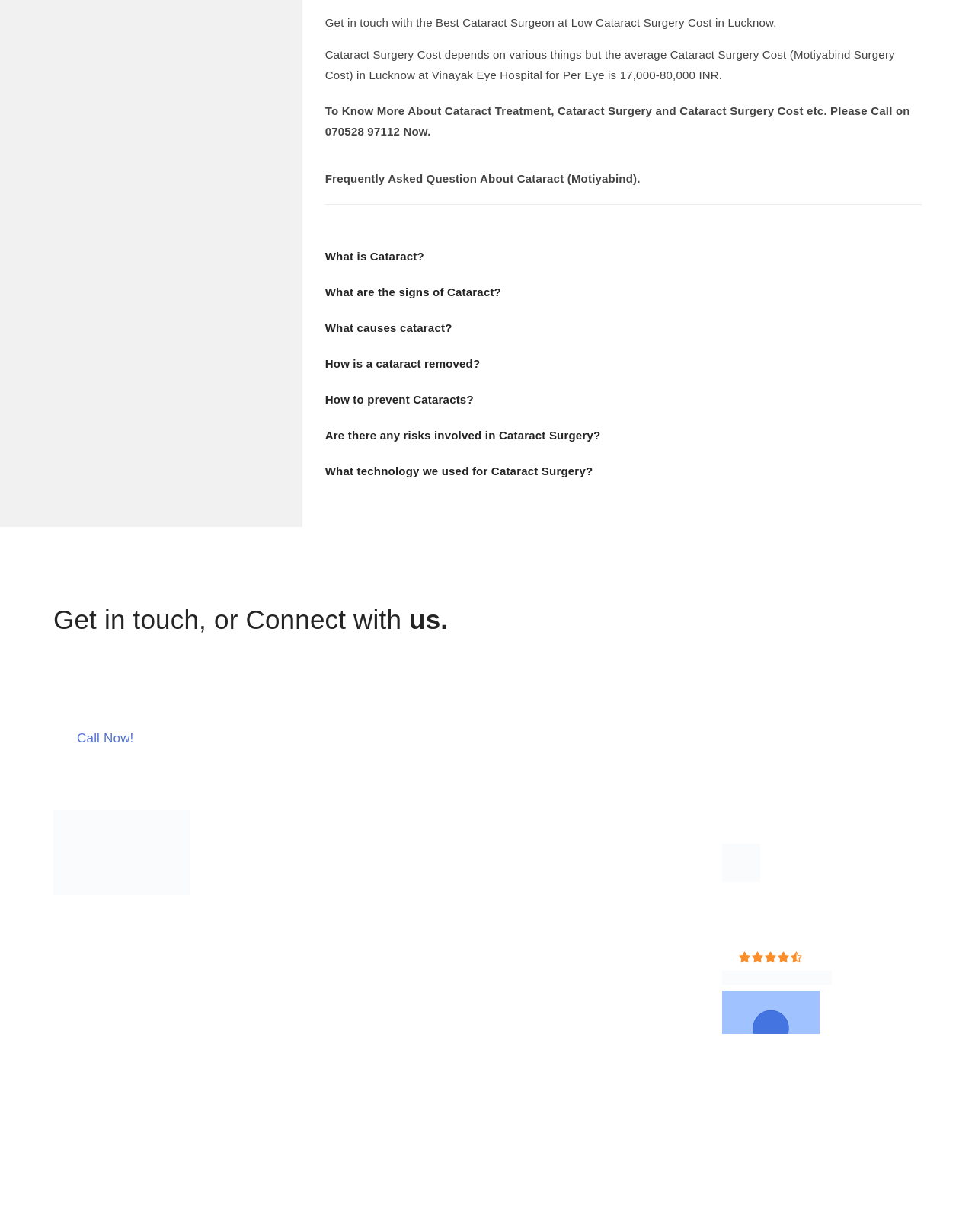Find the bounding box coordinates for the area that must be clicked to perform this action: "Click on 'What is Cataract?'".

[0.333, 0.203, 0.435, 0.213]